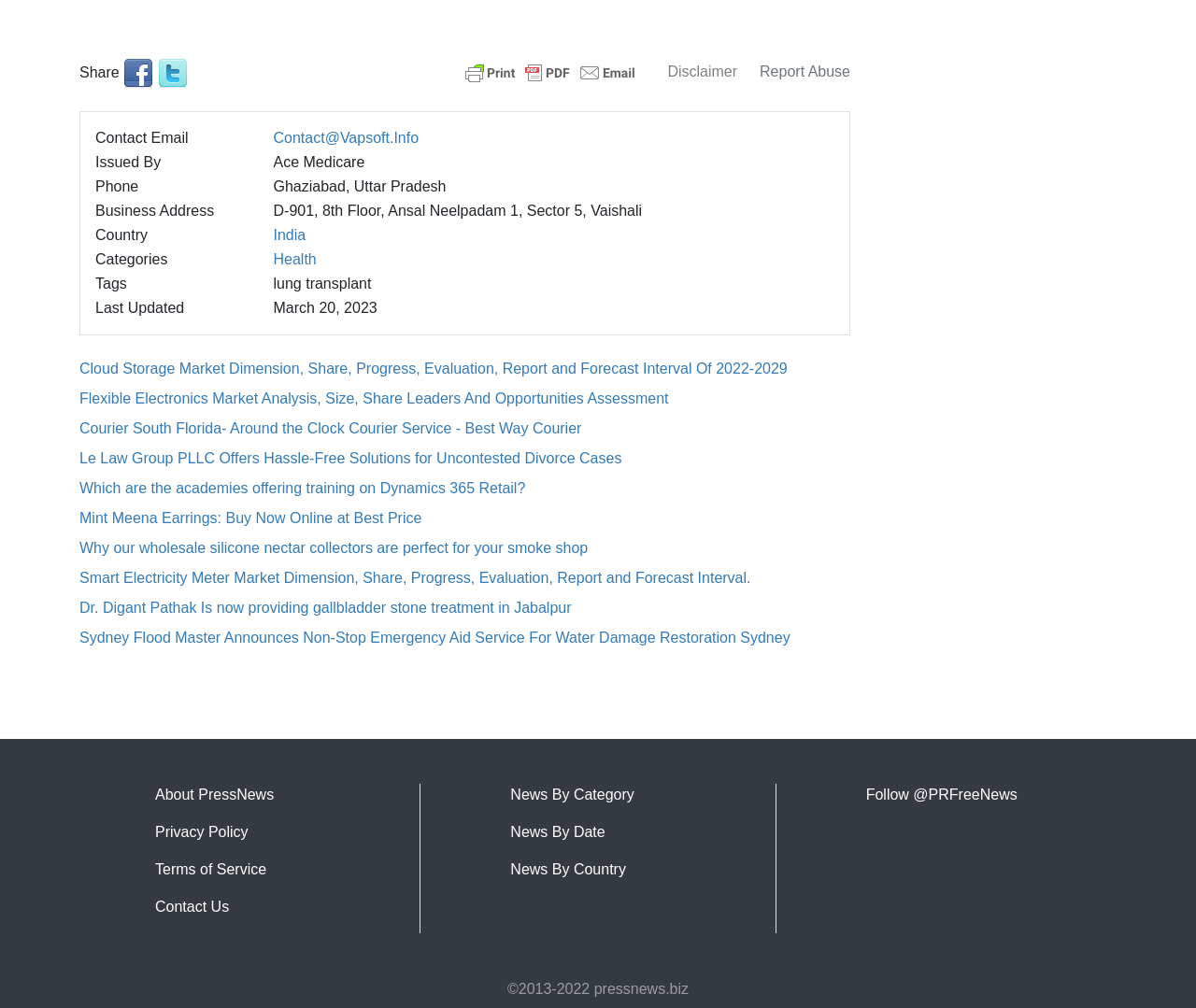Determine the bounding box coordinates of the area to click in order to meet this instruction: "Share on Facebook".

[0.103, 0.064, 0.128, 0.08]